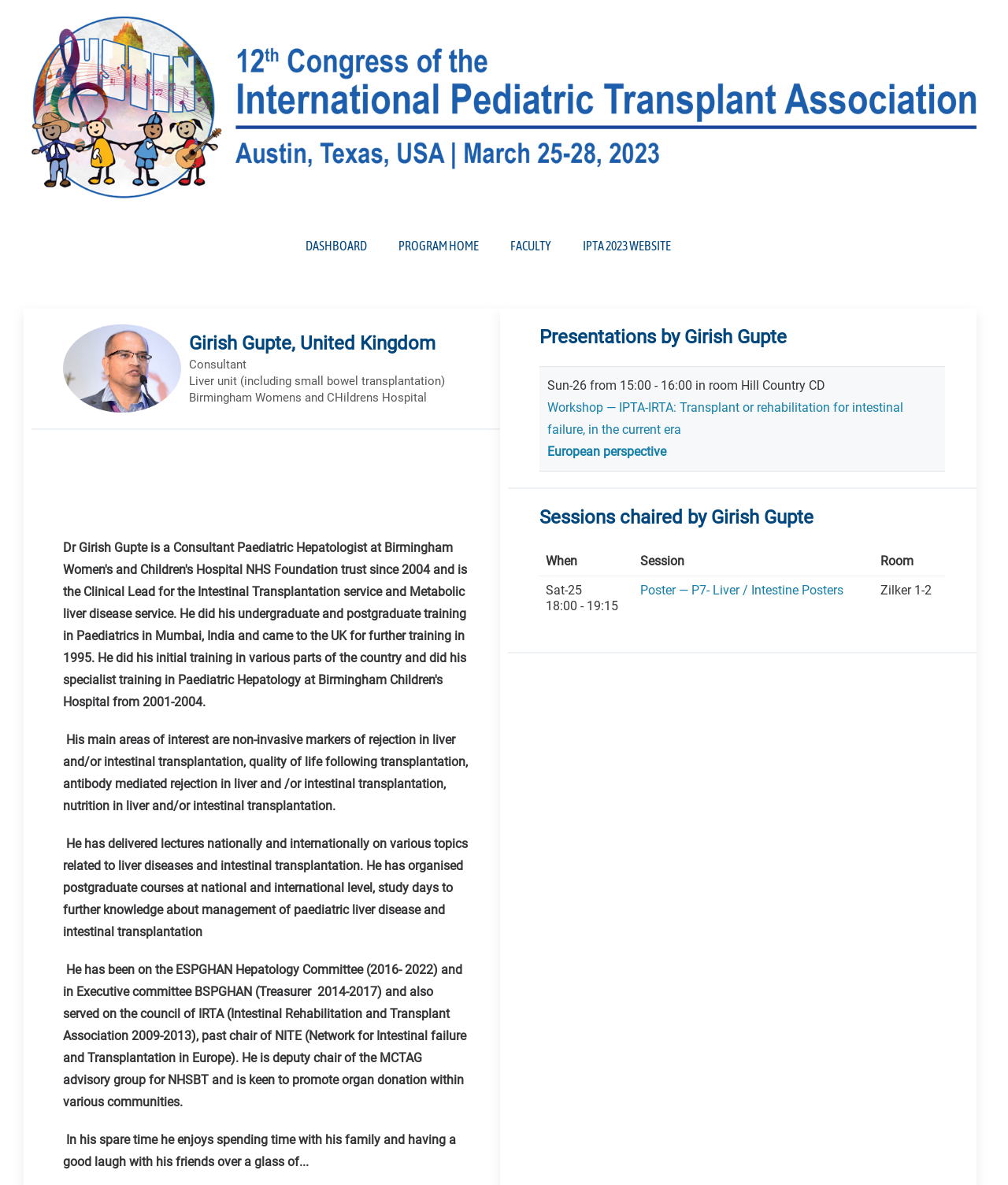Indicate the bounding box coordinates of the element that must be clicked to execute the instruction: "Click on Workshop — IPTA-IRTA: Transplant or rehabilitation for intestinal failure, in the current era link". The coordinates should be given as four float numbers between 0 and 1, i.e., [left, top, right, bottom].

[0.543, 0.338, 0.896, 0.369]